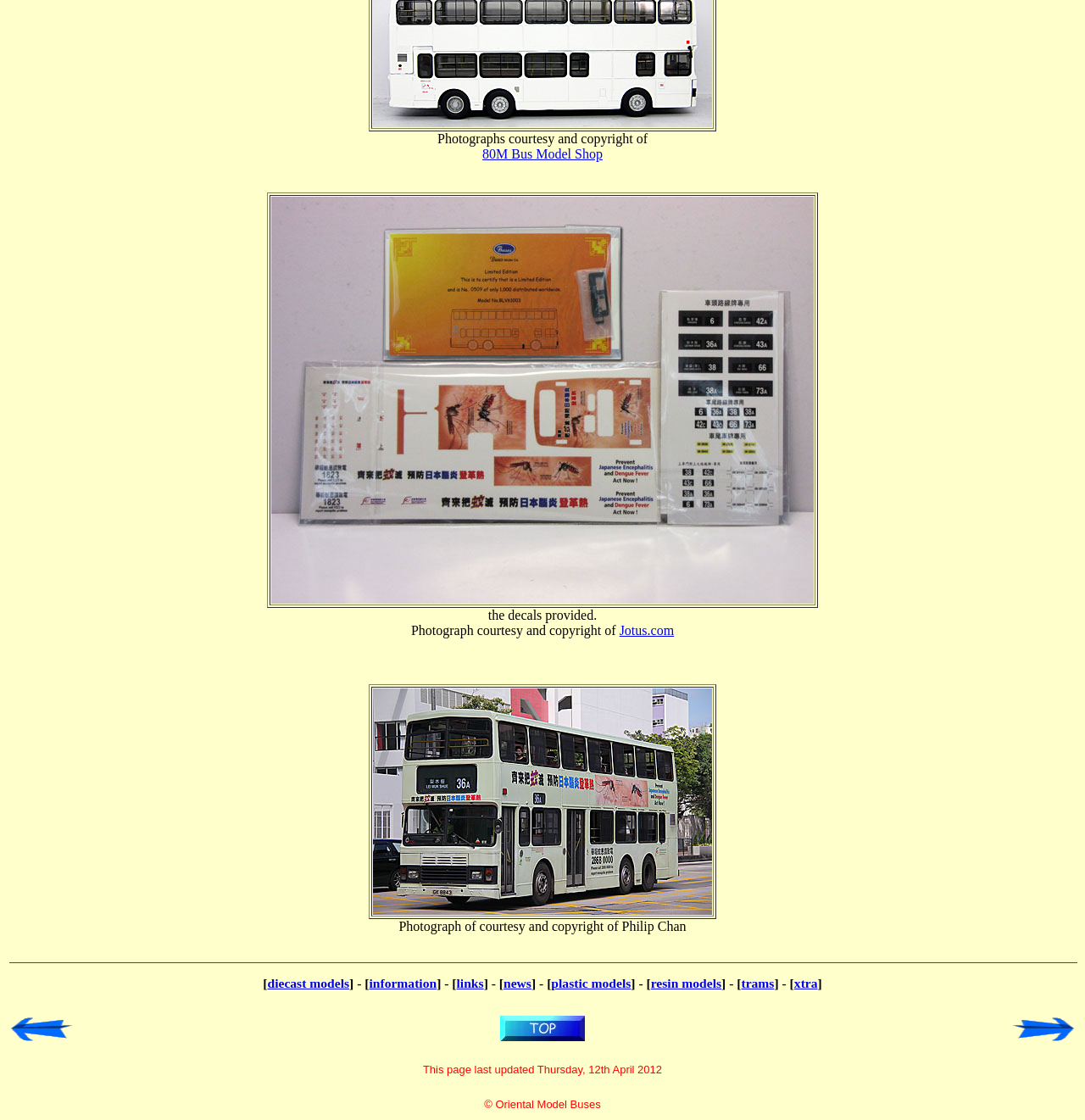Refer to the image and offer a detailed explanation in response to the question: What is the type of models listed on the webpage?

The answer can be found in the links listed in the LayoutTable element, which includes diecast models, plastic models, resin models, and others.